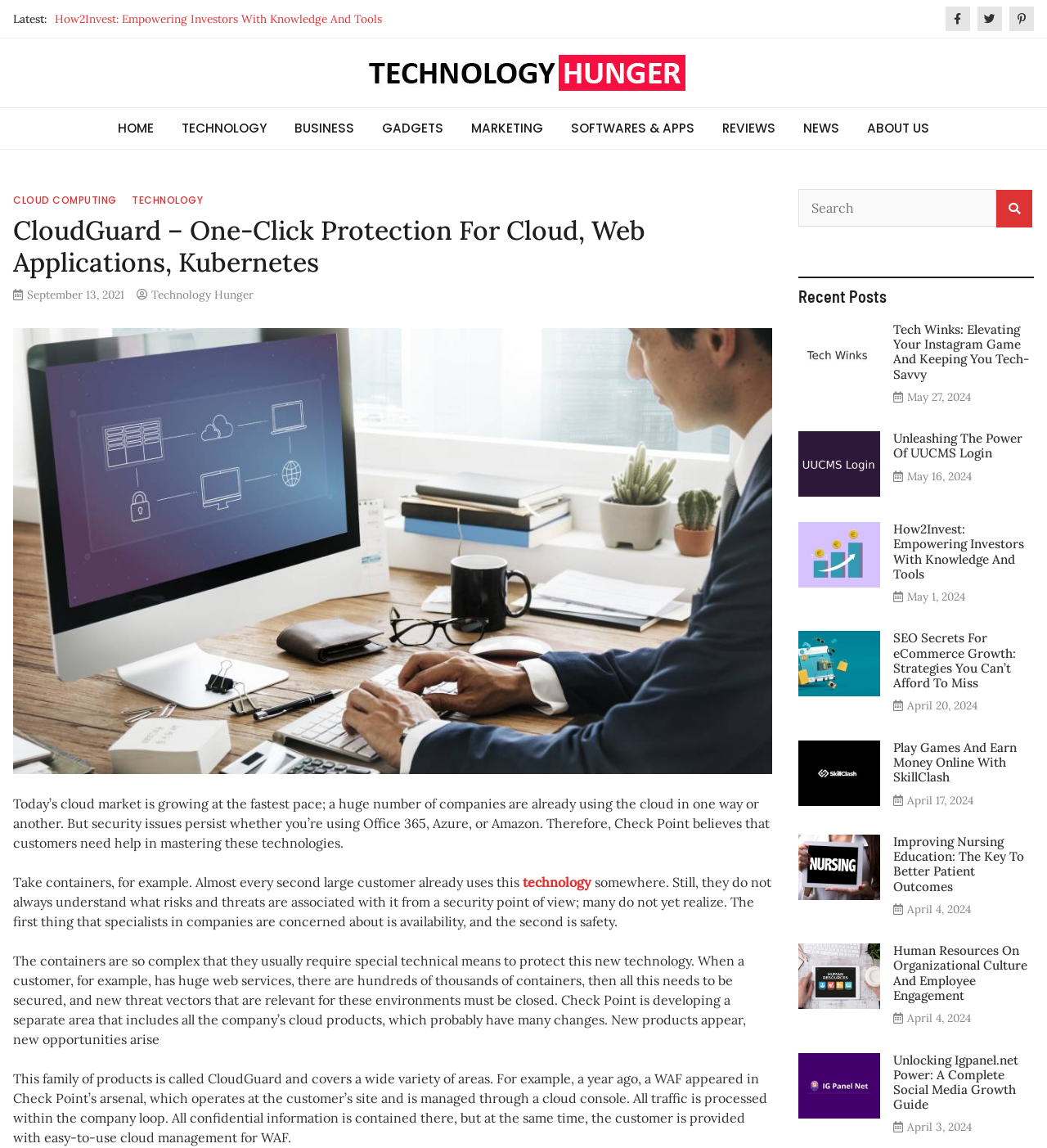What is the name of the cloud protection service?
Could you answer the question with a detailed and thorough explanation?

The name of the cloud protection service is mentioned in the heading 'CloudGuard – One-Click Protection For Cloud, Web Applications, Kubernetes' which is located at the top of the webpage.